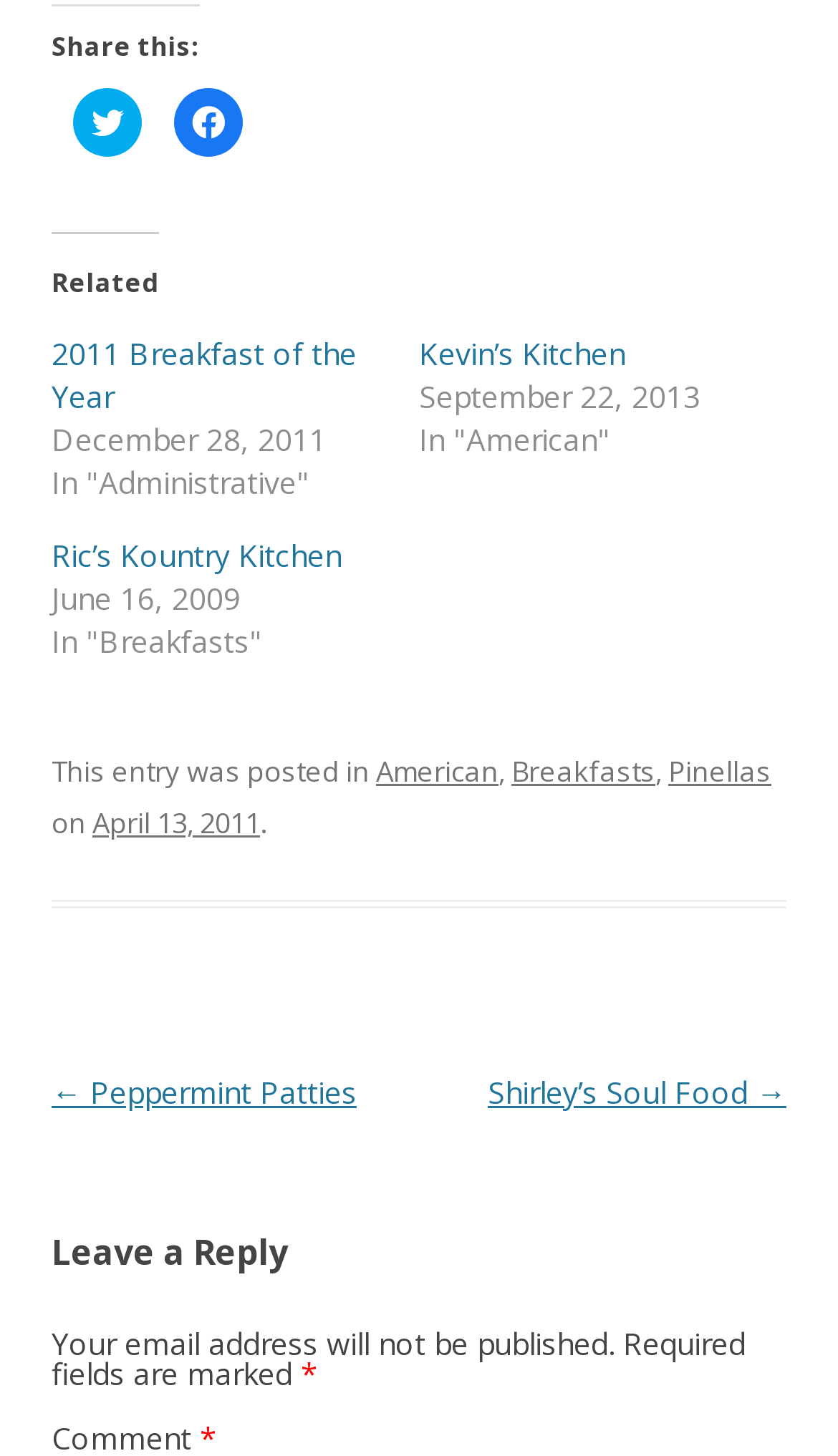Answer the question with a single word or phrase: 
What is the purpose of the 'Leave a Reply' section?

To comment on the post